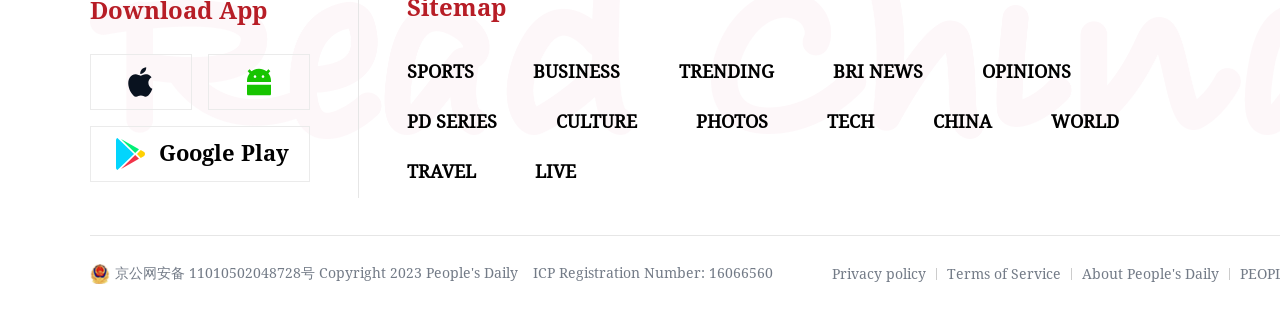How many links are there on the webpage?
Refer to the screenshot and respond with a concise word or phrase.

At least 7